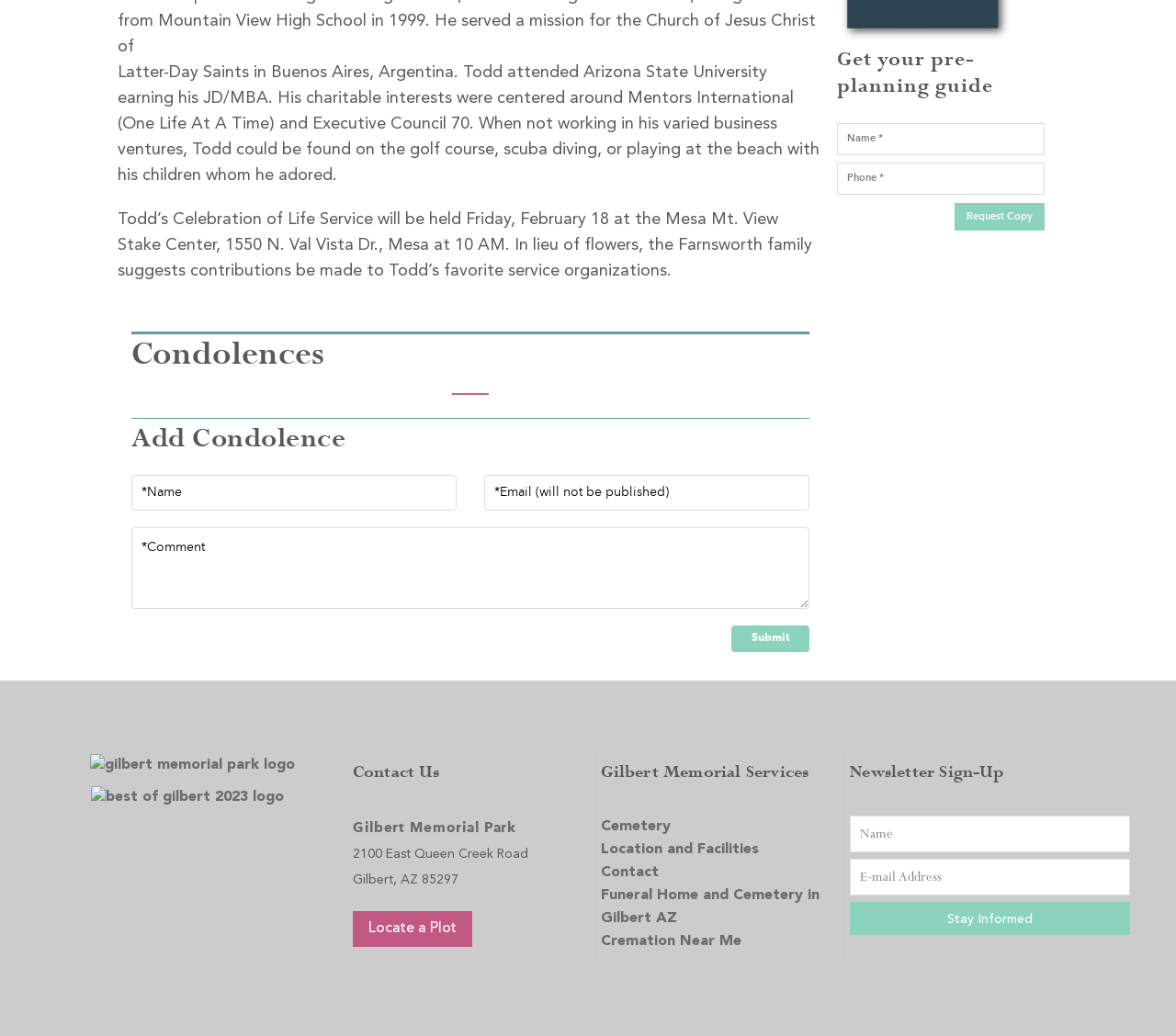Kindly determine the bounding box coordinates for the area that needs to be clicked to execute this instruction: "Submit a comment".

[0.622, 0.604, 0.688, 0.63]